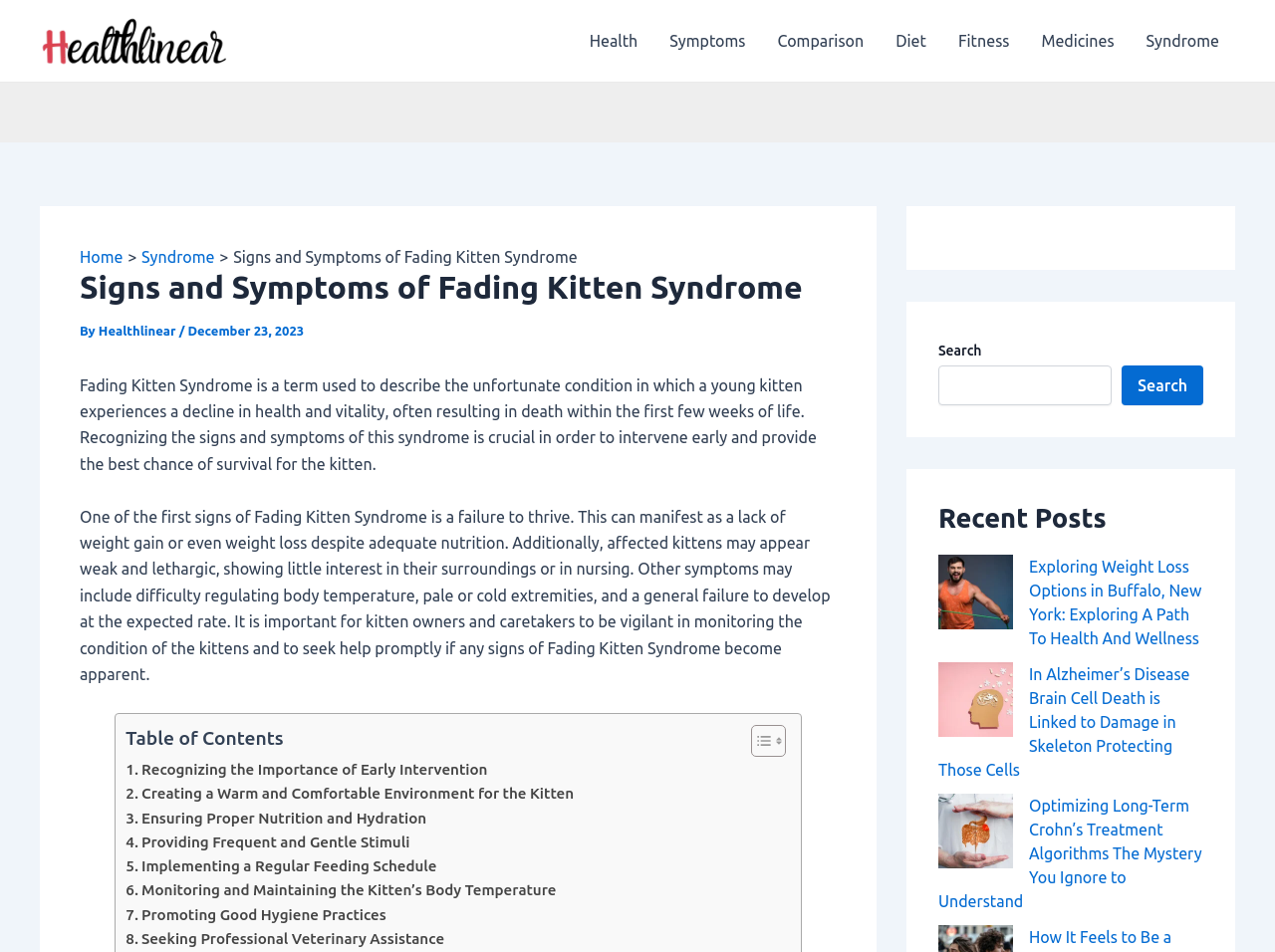Find the bounding box coordinates for the area that must be clicked to perform this action: "Click the 'Health' link in the main menu".

[0.45, 0.001, 0.513, 0.085]